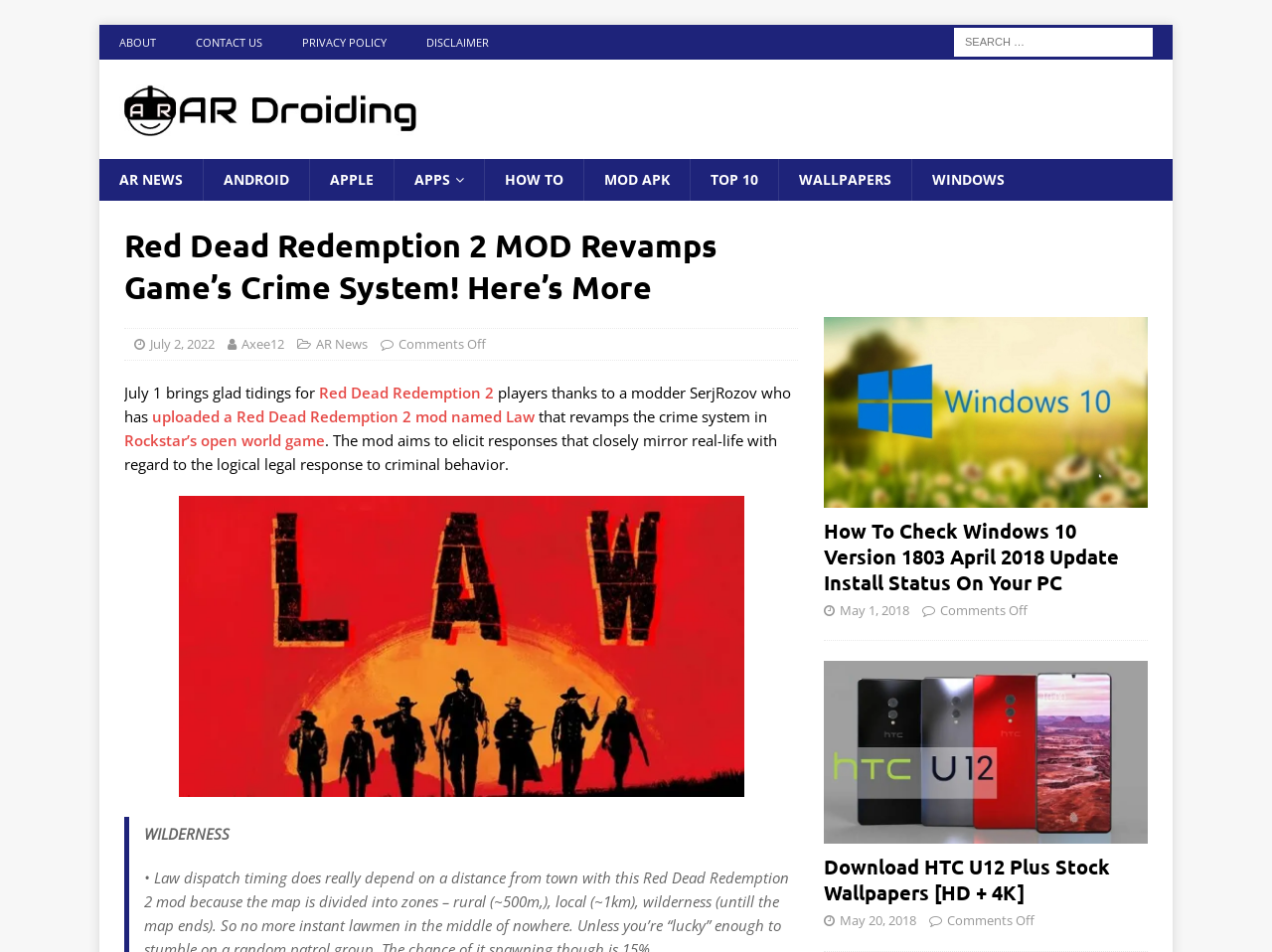Highlight the bounding box of the UI element that corresponds to this description: "Windows".

[0.716, 0.167, 0.805, 0.211]